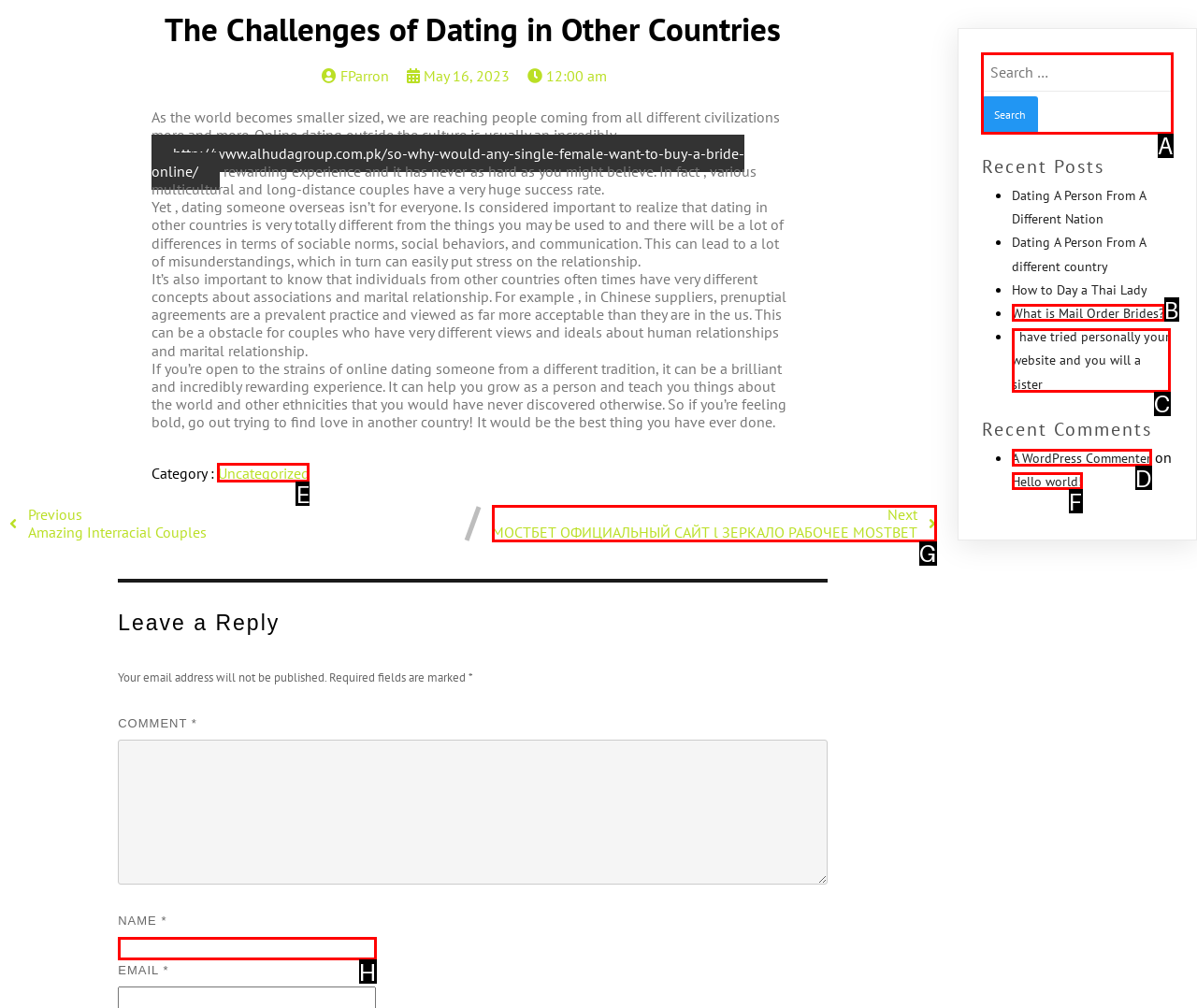Indicate which HTML element you need to click to complete the task: Search for something. Provide the letter of the selected option directly.

A